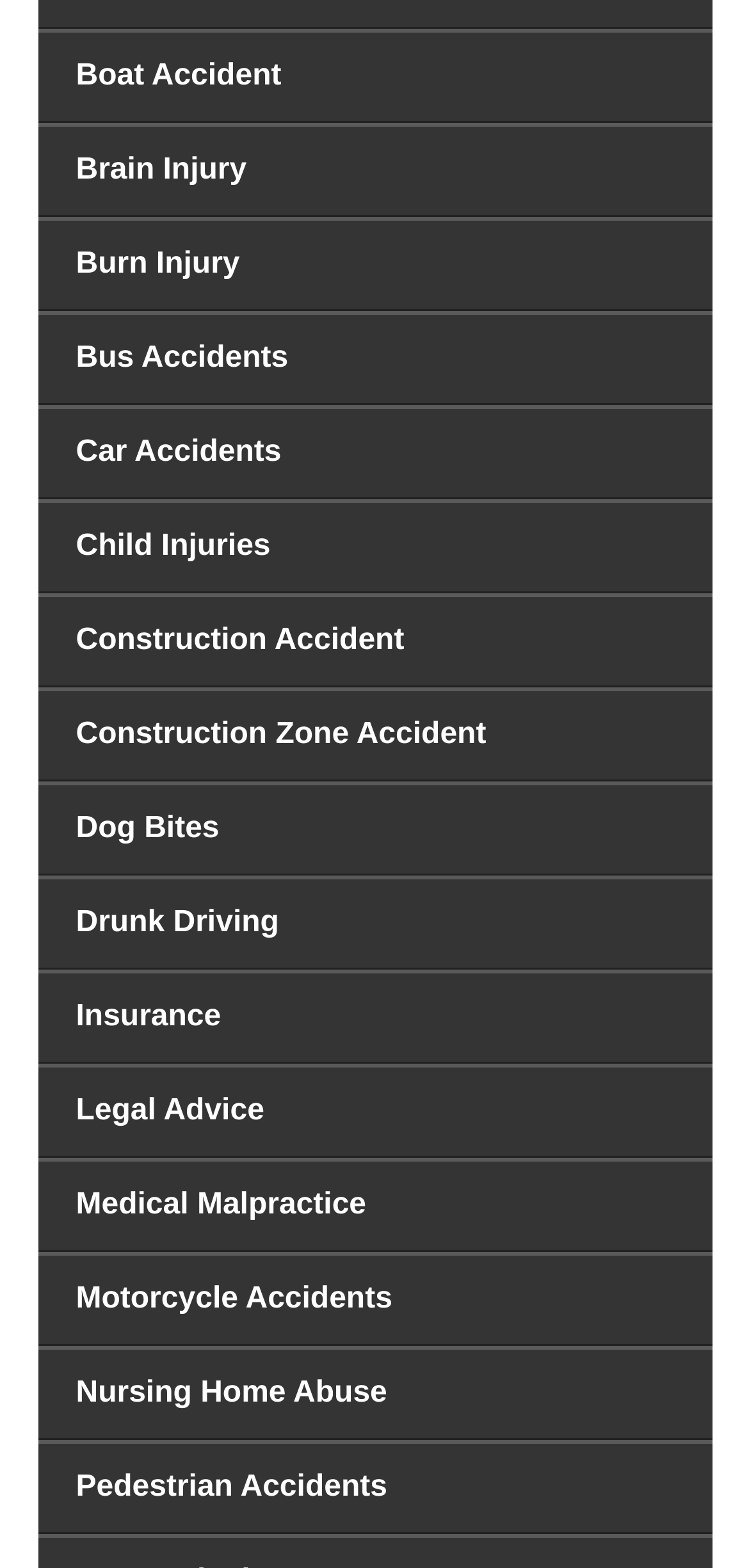How many types of accidents are listed?
Please provide a detailed and comprehensive answer to the question.

I counted the number of links on the webpage, and there are 19 links that represent different types of accidents, including Boat Accident, Brain Injury, Burn Injury, and so on.